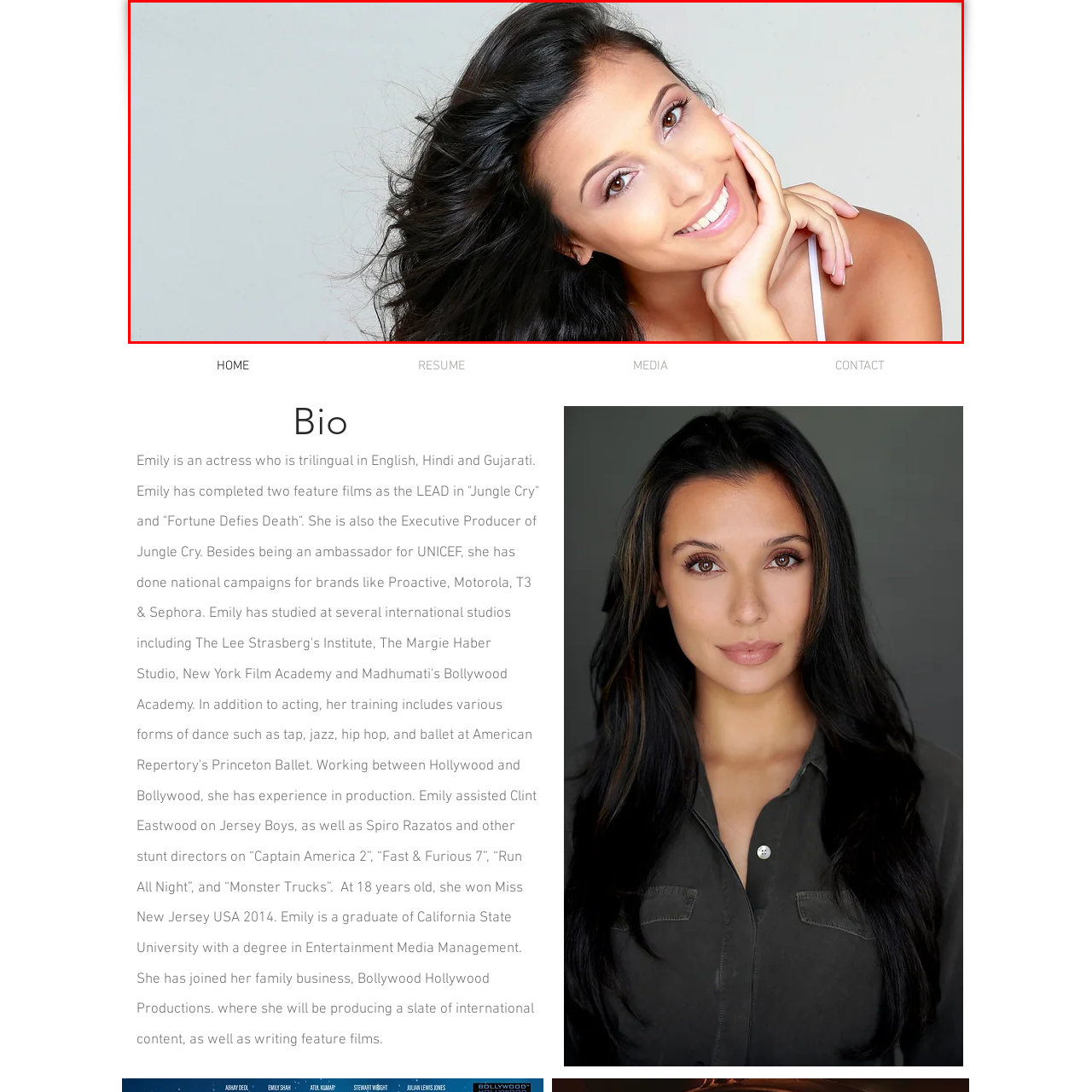What is the atmosphere of the background?
Focus on the area marked by the red bounding box and respond to the question with as much detail as possible.

The caption describes the background as a 'soft, neutral color', which creates a 'serene and appealing atmosphere', implying a peaceful and calming environment.